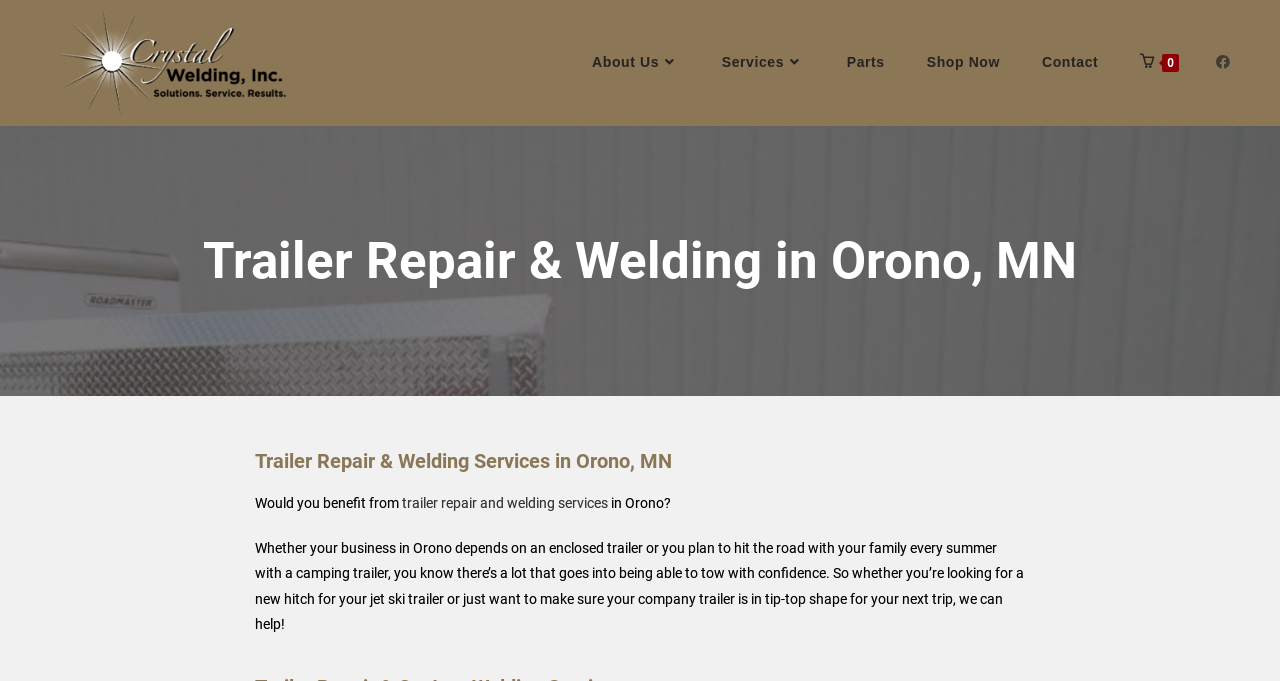Please specify the bounding box coordinates of the clickable section necessary to execute the following command: "Read about trailer repair and welding services".

[0.314, 0.727, 0.475, 0.75]